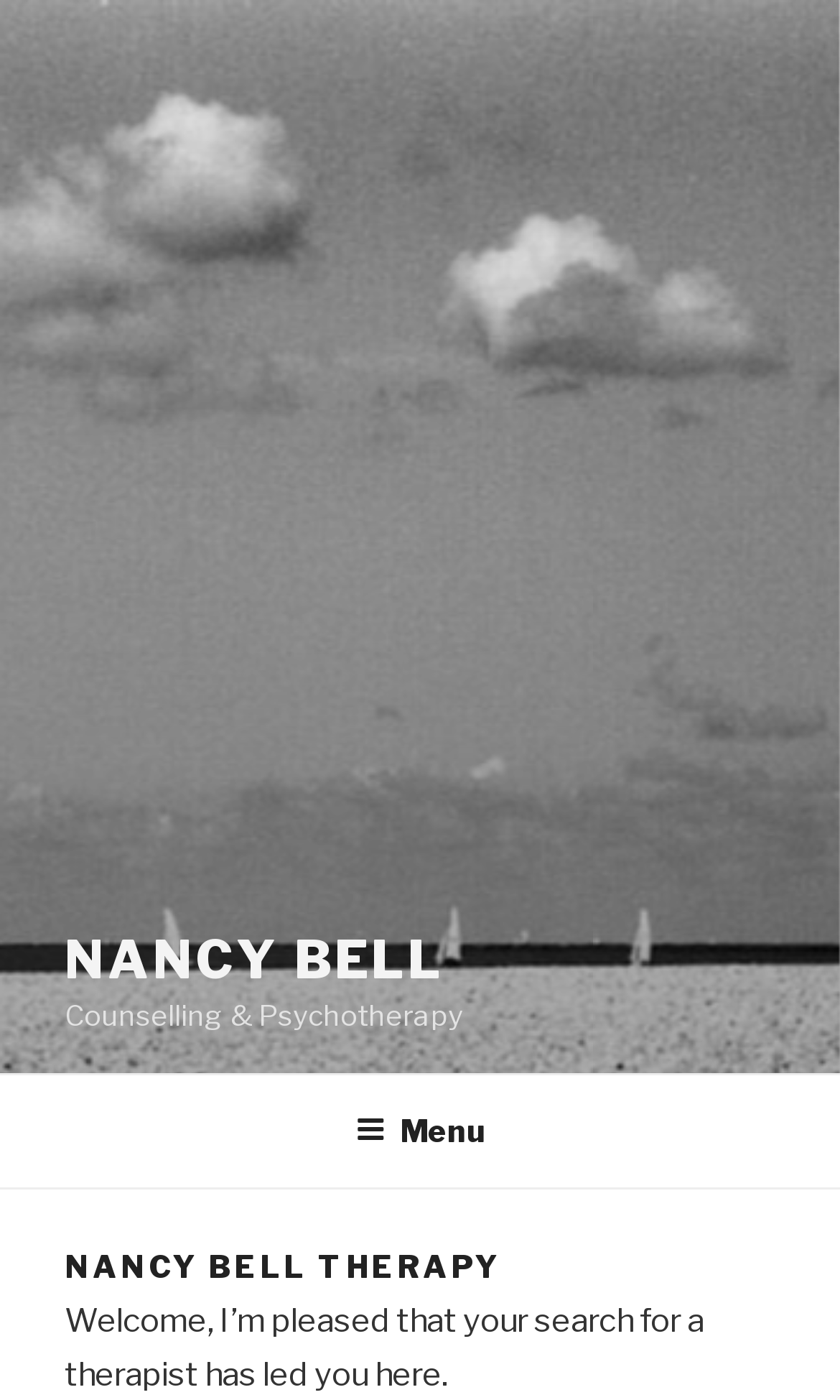Find the bounding box coordinates of the UI element according to this description: "Nancy Bell".

[0.077, 0.664, 0.529, 0.709]